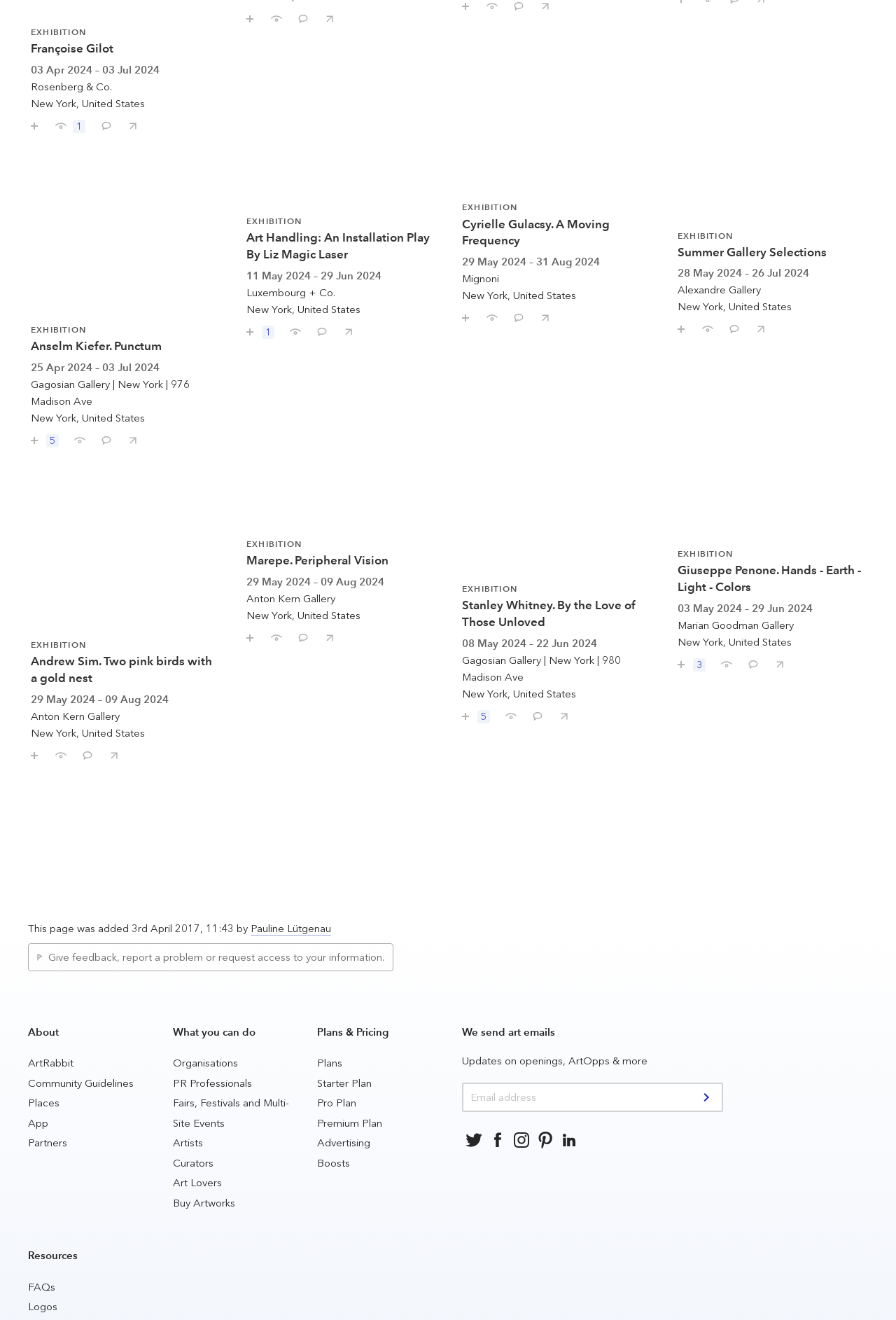Highlight the bounding box coordinates of the region I should click on to meet the following instruction: "Comment on Anselm Kiefer. Punctum".

[0.103, 0.323, 0.125, 0.339]